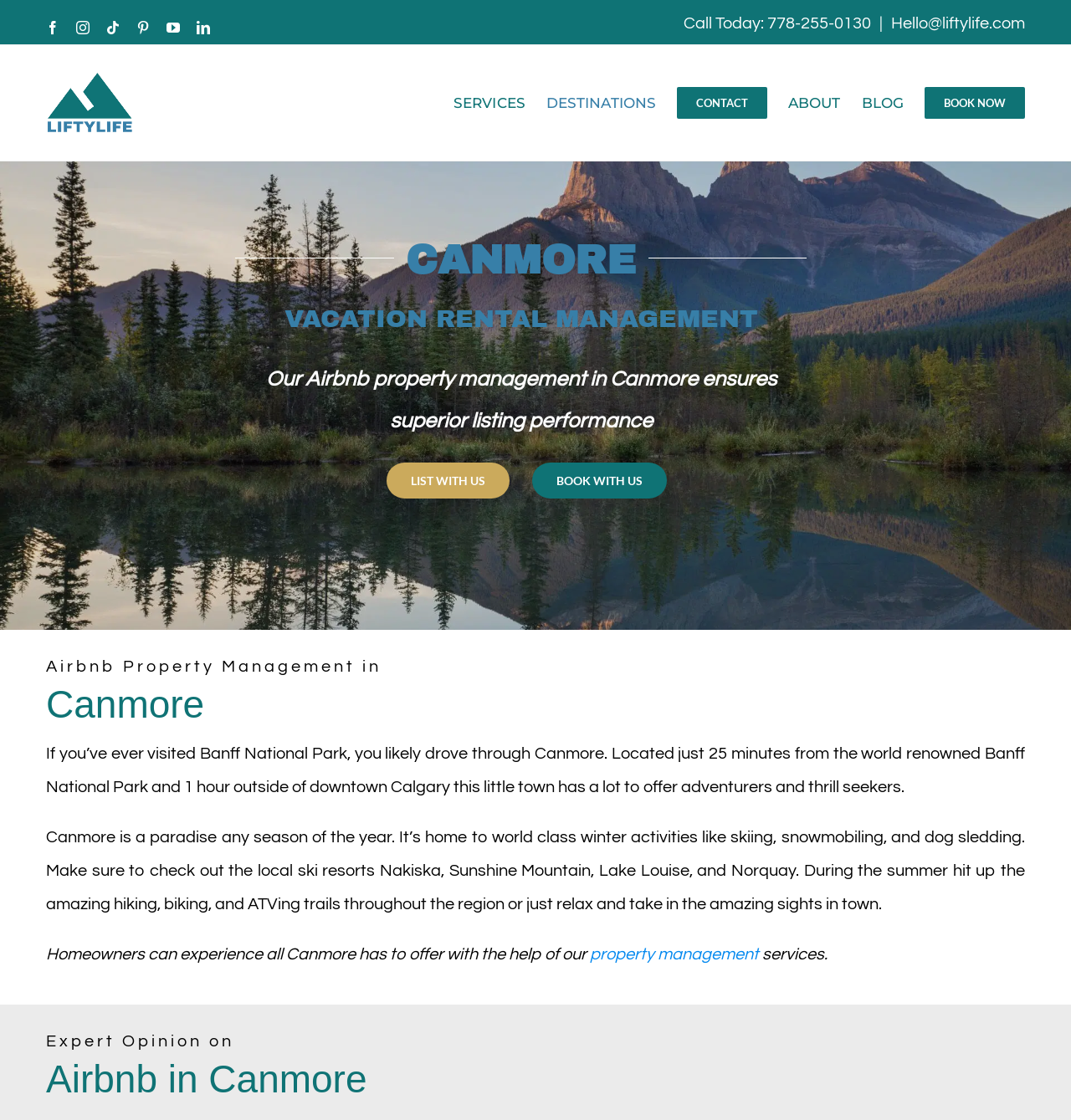Identify the bounding box coordinates of the region I need to click to complete this instruction: "Go to Top".

[0.904, 0.93, 0.941, 0.956]